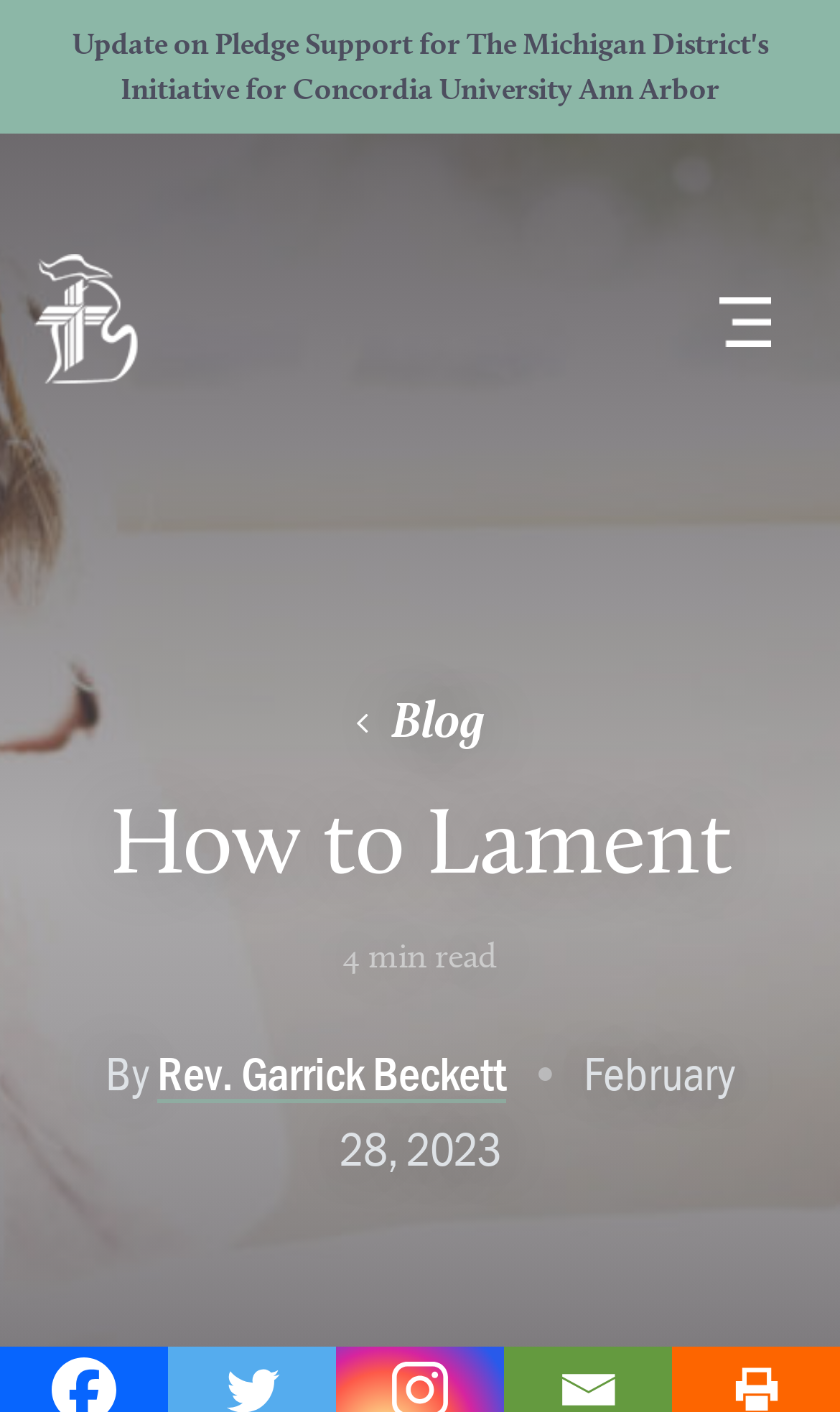How many links are there in the top section of the webpage?
Respond to the question with a well-detailed and thorough answer.

I counted the number of link elements in the top section of the webpage and found two links: one with the text 'Update on Pledge Support for The Michigan District's Initiative for Concordia University Ann Arbor' and another with no text.